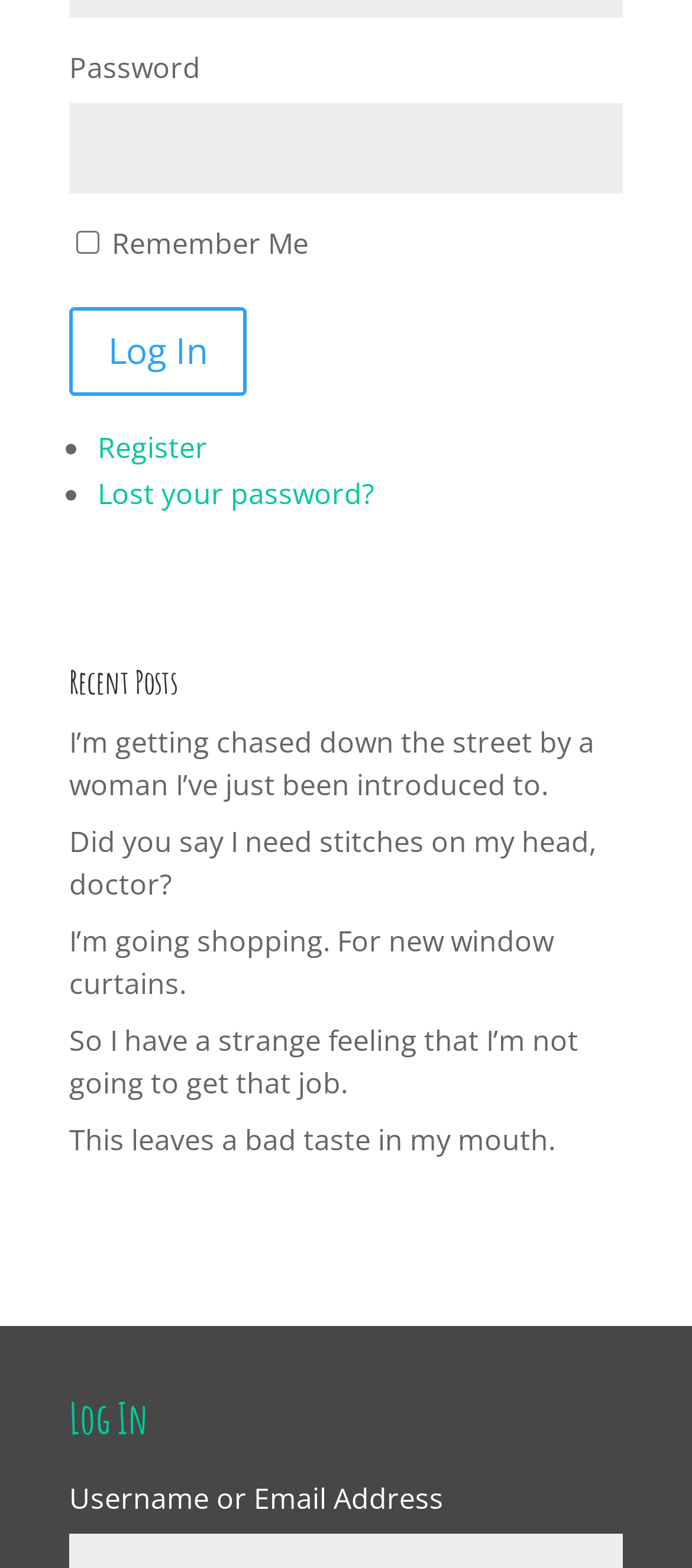Based on the element description Register, identify the bounding box of the UI element in the given webpage screenshot. The coordinates should be in the format (top-left x, top-left y, bottom-right x, bottom-right y) and must be between 0 and 1.

[0.141, 0.273, 0.3, 0.298]